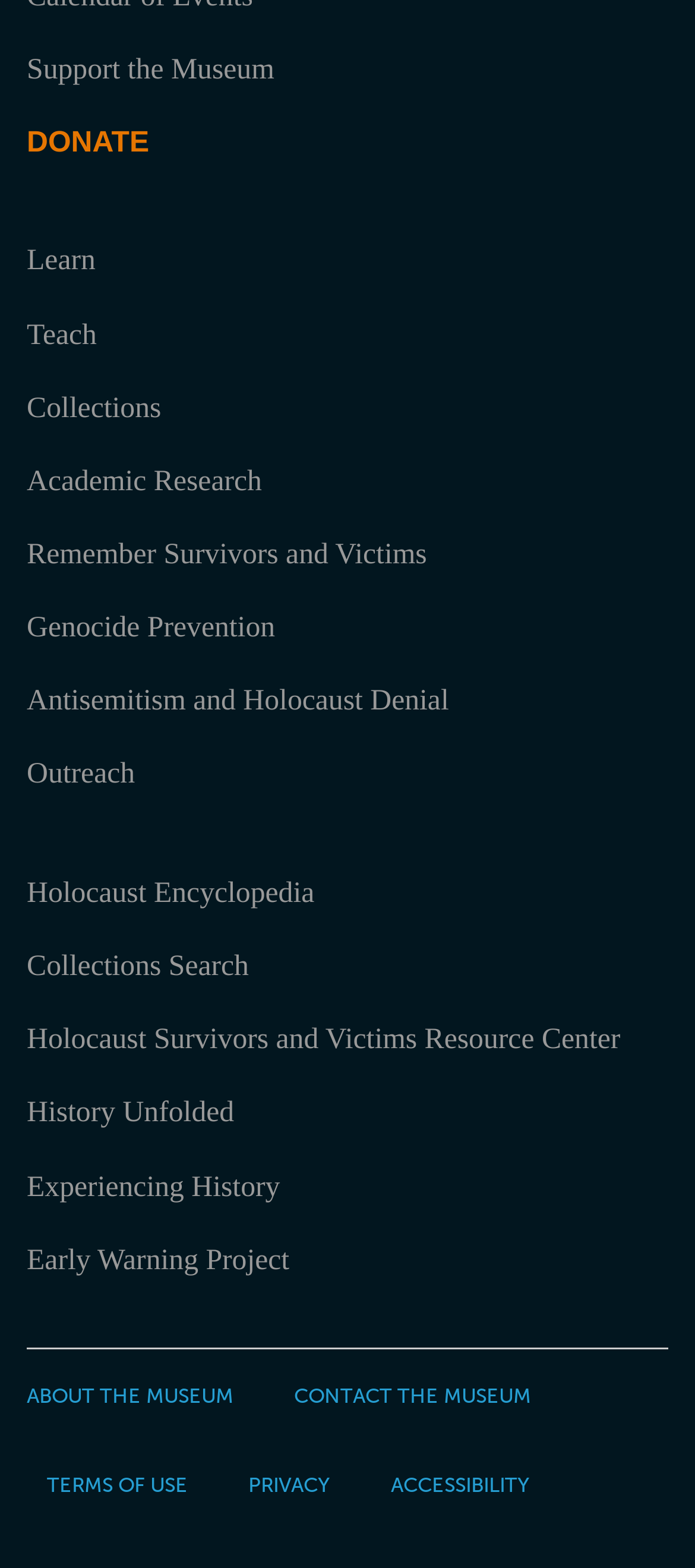Answer the question with a brief word or phrase:
What is the last link on the webpage?

ACCESSIBILITY